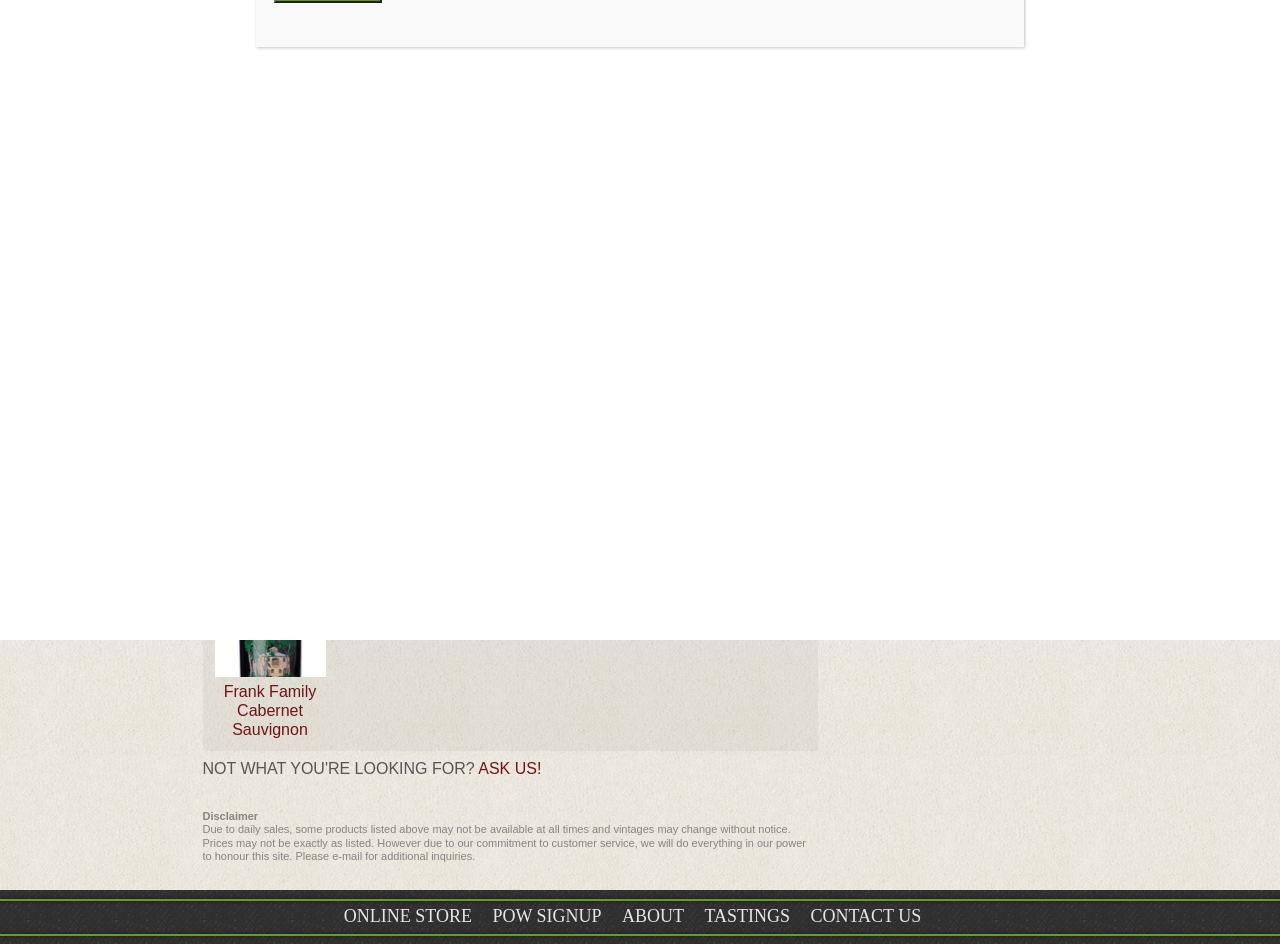Provide the bounding box coordinates of the HTML element described by the text: "parent_node: STAY IN TOUCH". The coordinates should be in the format [left, top, right, bottom] with values between 0 and 1.

[0.69, 0.052, 0.829, 0.127]